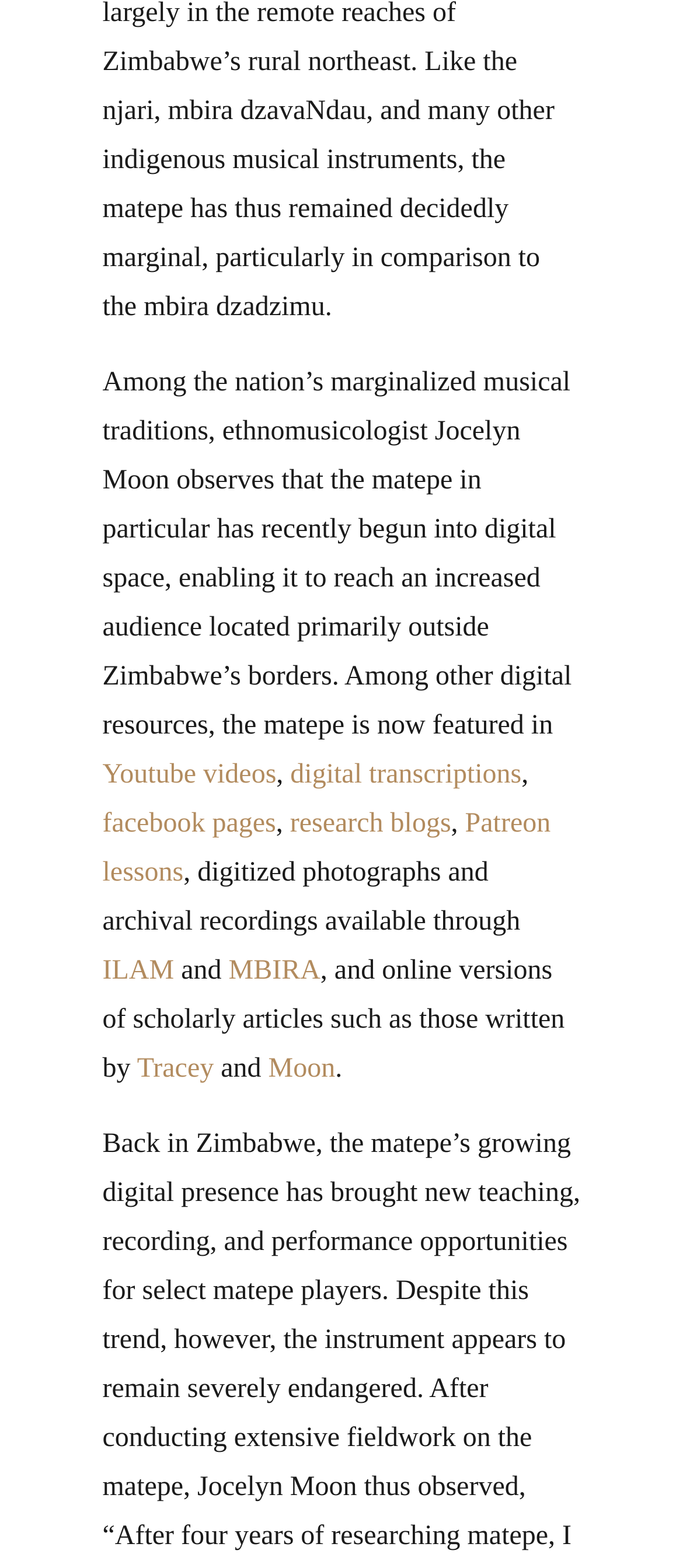Can you find the bounding box coordinates for the element that needs to be clicked to execute this instruction: "Search for news"? The coordinates should be given as four float numbers between 0 and 1, i.e., [left, top, right, bottom].

None